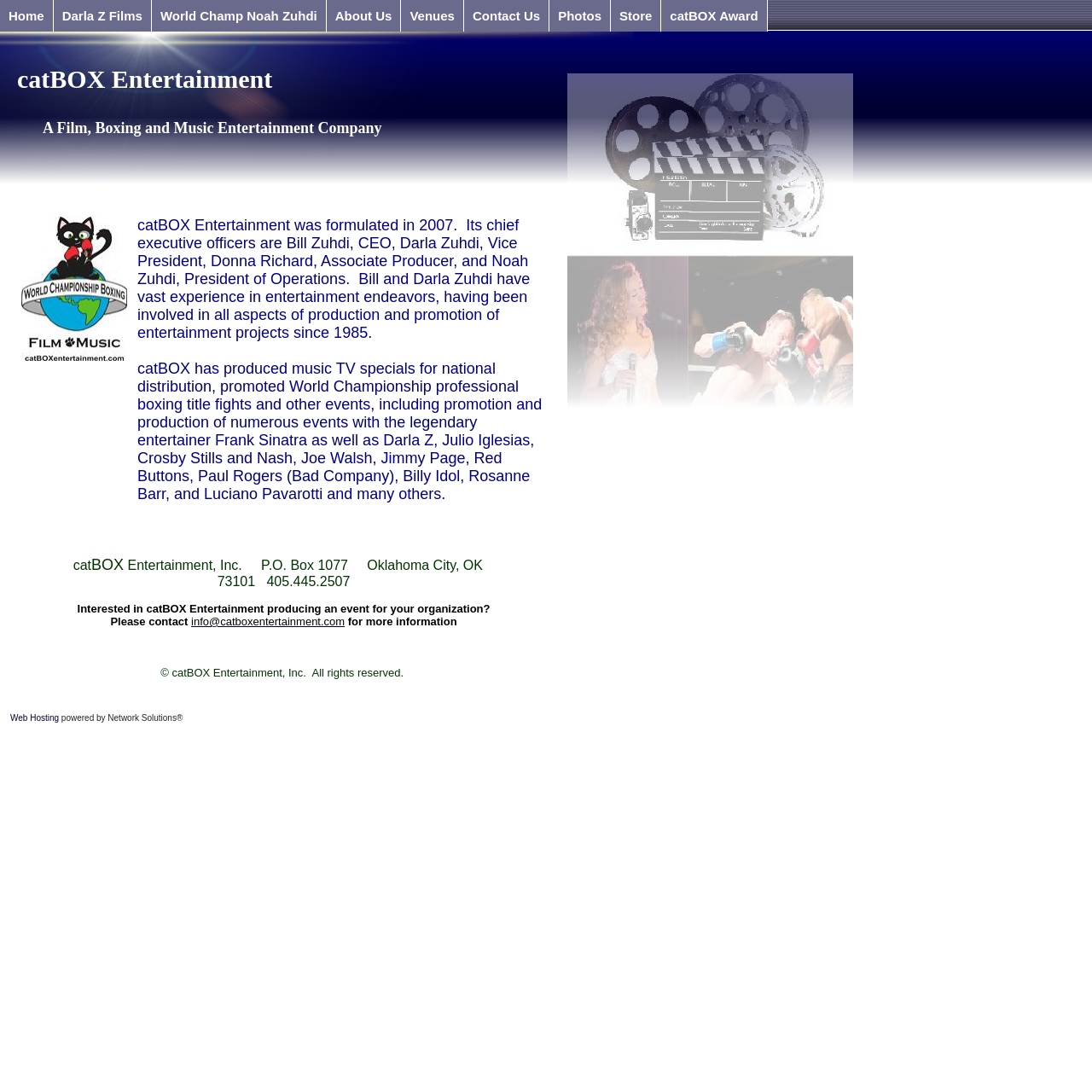Identify the bounding box coordinates for the UI element described by the following text: "Home". Provide the coordinates as four float numbers between 0 and 1, in the format [left, top, right, bottom].

[0.0, 0.0, 0.049, 0.029]